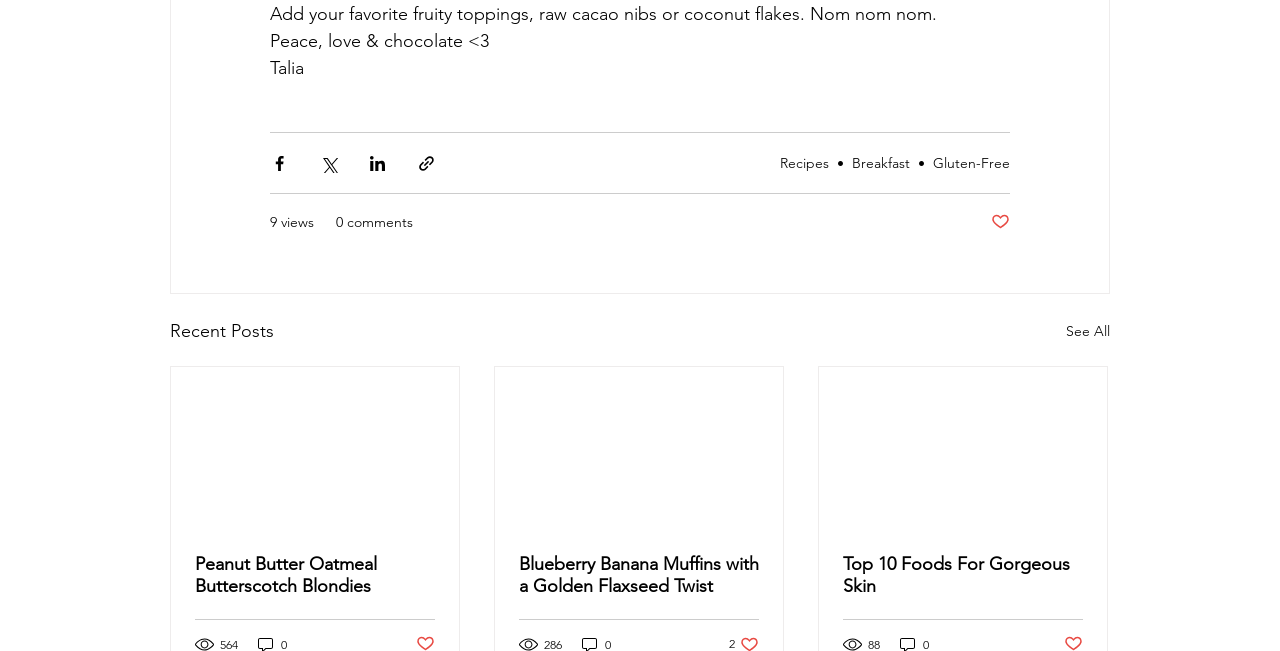Find the bounding box coordinates of the clickable element required to execute the following instruction: "View E-Book". Provide the coordinates as four float numbers between 0 and 1, i.e., [left, top, right, bottom].

None